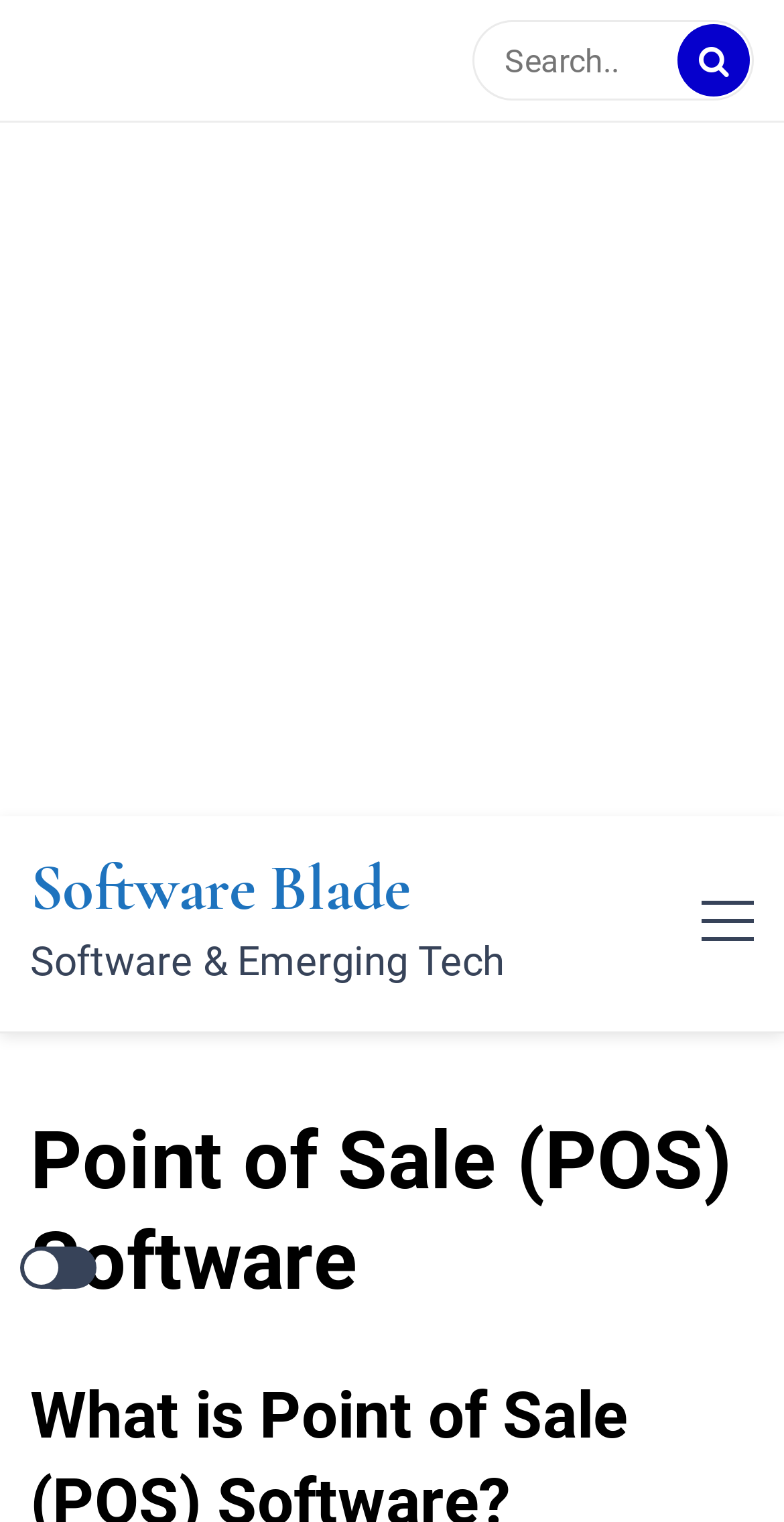What is the purpose of the textbox?
Using the image as a reference, deliver a detailed and thorough answer to the question.

The textbox with the placeholder 'Search..' is likely used for searching software or emerging tech related content on the webpage.